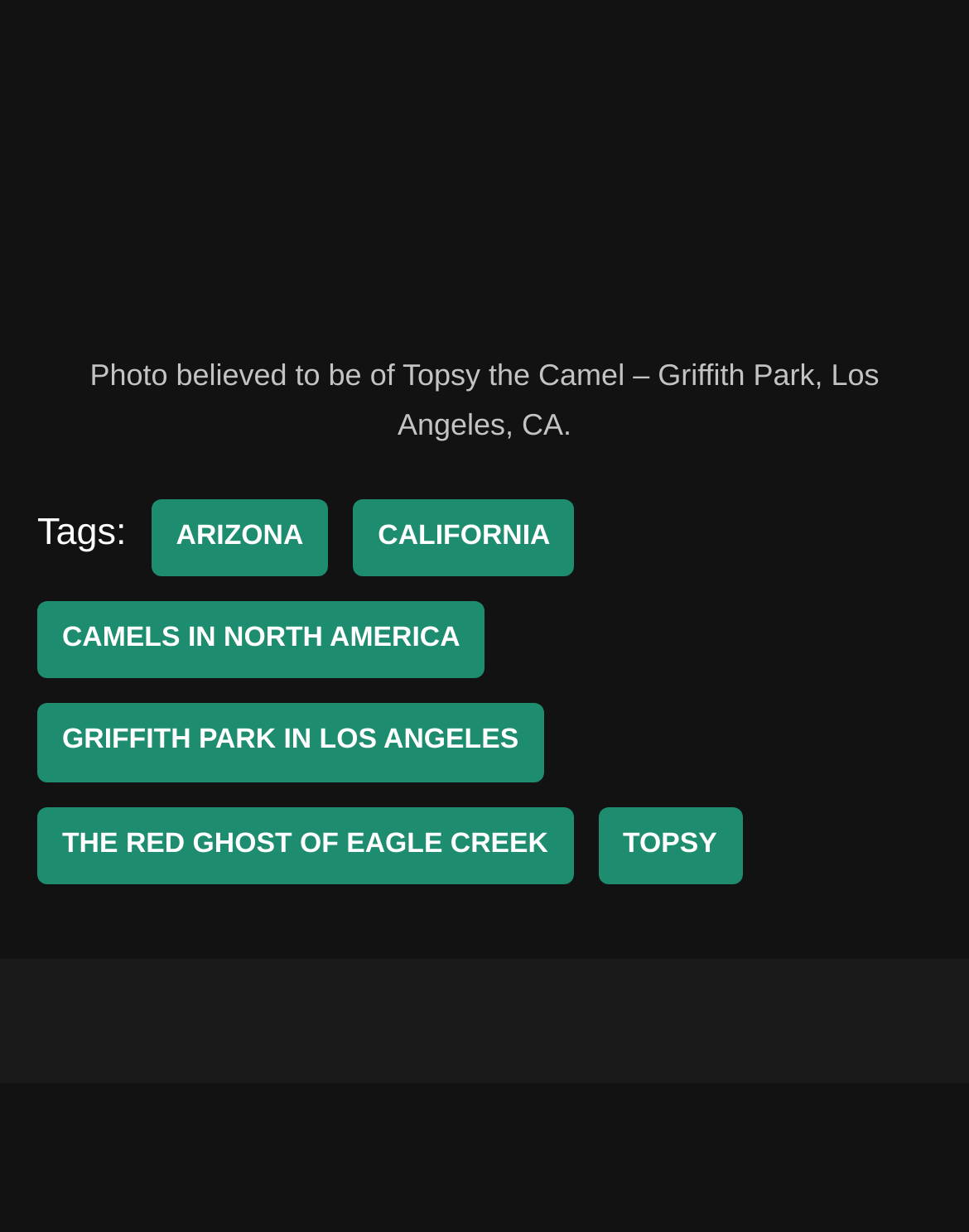Can you pinpoint the bounding box coordinates for the clickable element required for this instruction: "Explore posts tagged with CALIFORNIA"? The coordinates should be four float numbers between 0 and 1, i.e., [left, top, right, bottom].

[0.364, 0.405, 0.594, 0.468]